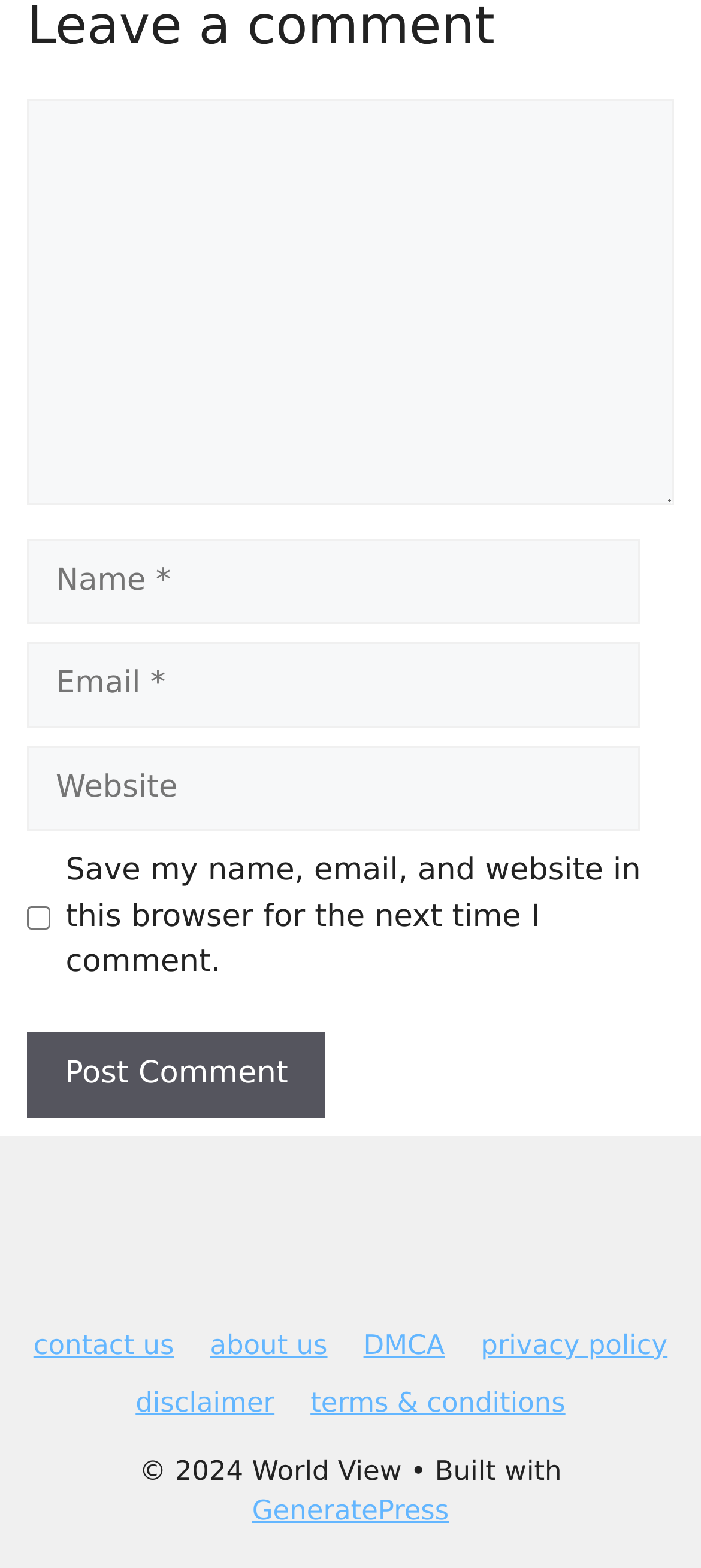Find the bounding box coordinates for the area that should be clicked to accomplish the instruction: "Contact us".

[0.048, 0.847, 0.248, 0.868]